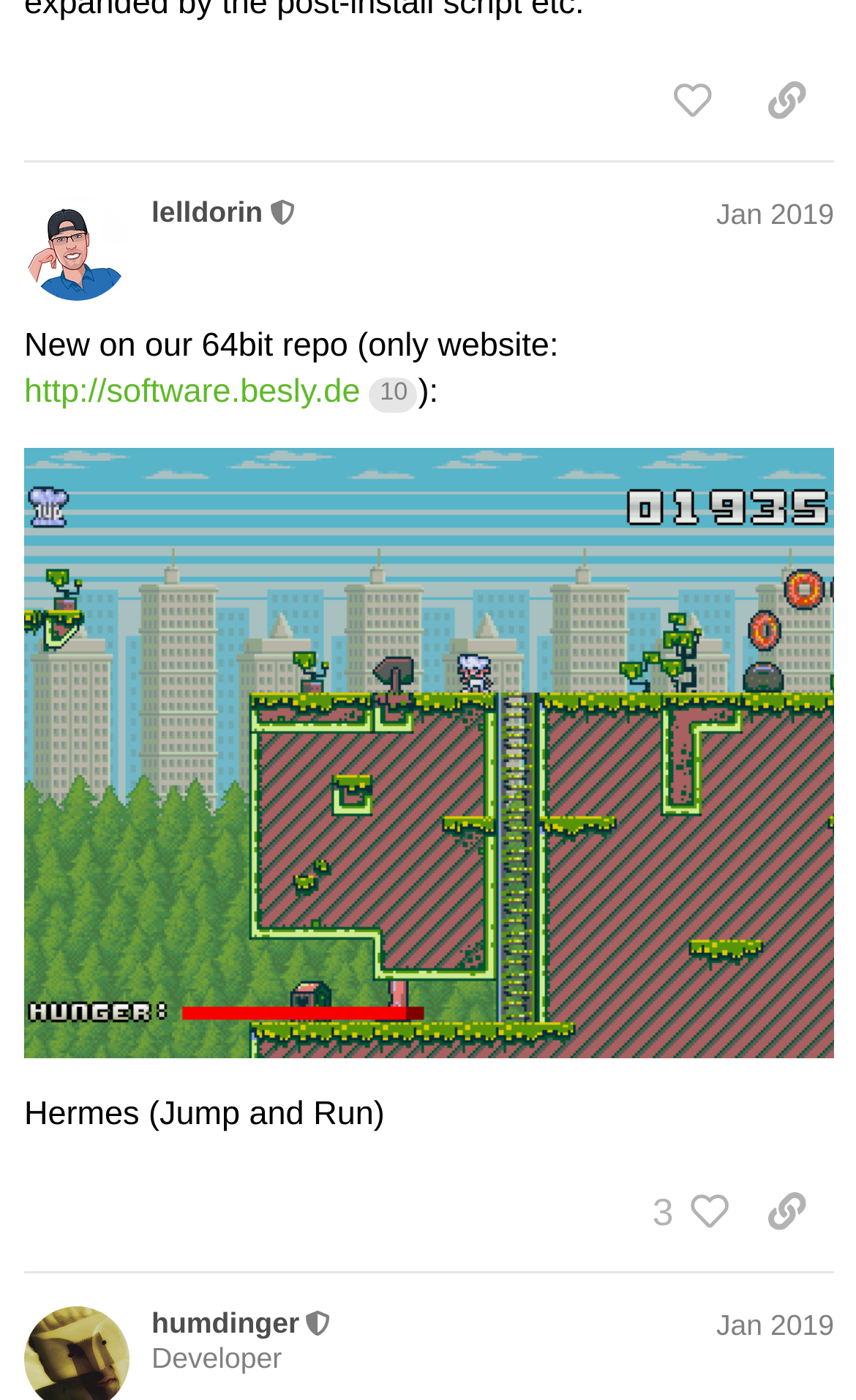Please identify the bounding box coordinates of the element on the webpage that should be clicked to follow this instruction: "go to the link http://software.besly.de". The bounding box coordinates should be given as four float numbers between 0 and 1, formatted as [left, top, right, bottom].

[0.028, 0.265, 0.488, 0.292]